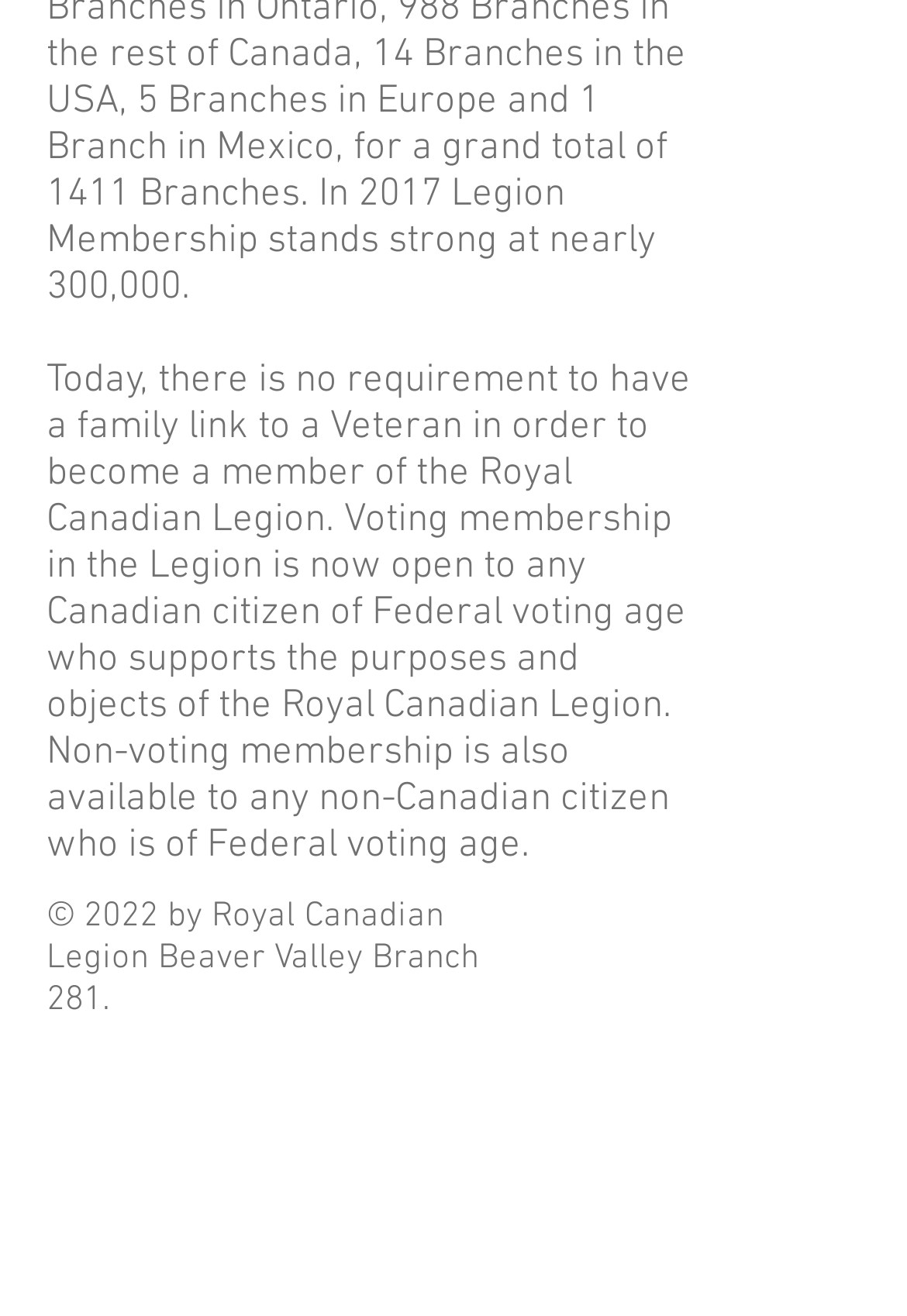Provide a short answer to the following question with just one word or phrase: What is the copyright year?

2022